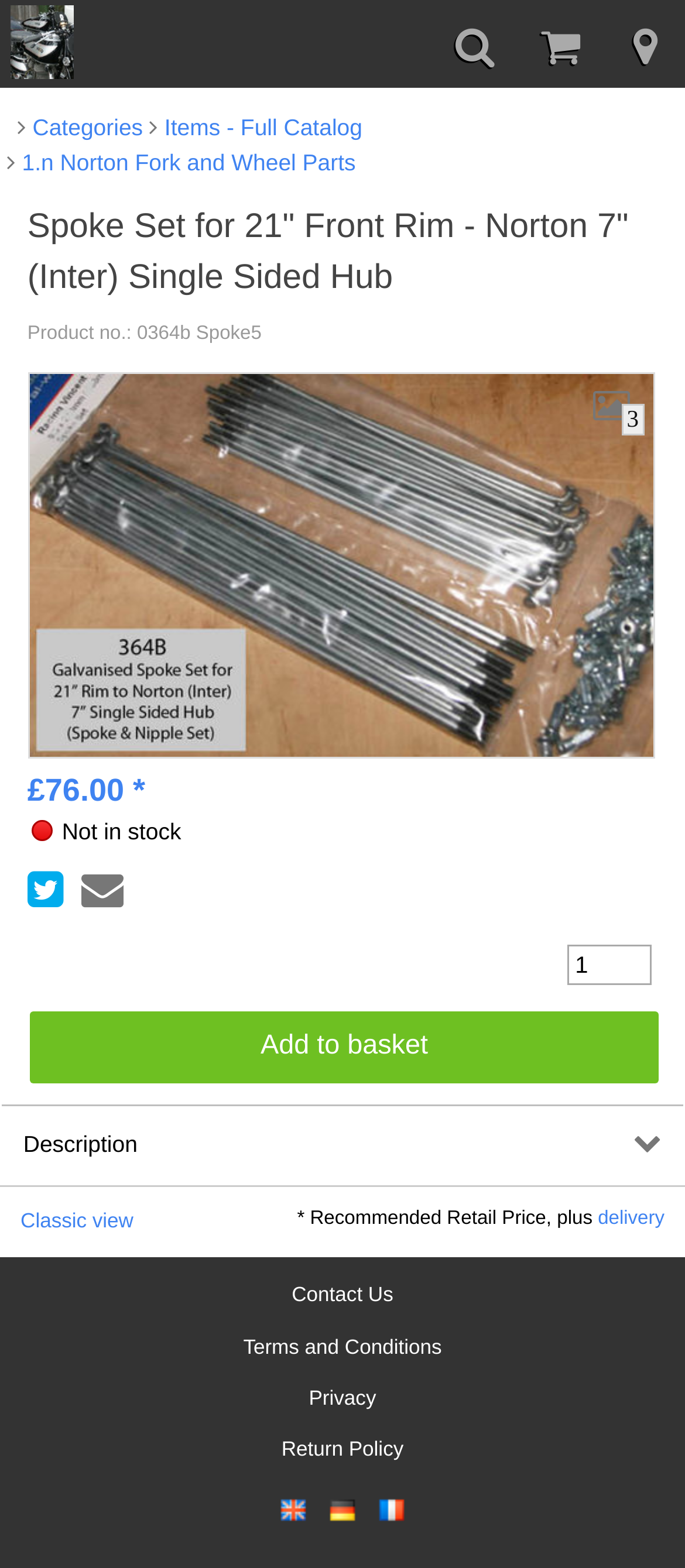Create an elaborate caption that covers all aspects of the webpage.

This webpage appears to be a product page for a spoke set for a 21" front rim, specifically designed for Norton 7" (Inter) single-sided hubs. At the top left, there is a link to the website's homepage, accompanied by a small image of the website's logo. 

On the top right, there are several links to different categories, including "Categories", "Items - Full Catalog", and "1. Norton Fork and Wheel Parts". 

Below these links, there is a heading that displays the product name, "Spoke Set for 21" Front Rim - Norton 7" (Inter) Single Sided Hub". 

To the right of the heading, there is a product image, and below it, there is a link to add the product to a wishlist, denoted by a heart icon. 

The product details section is located below the product image, which includes the product number, "0364b Spoke5", and a link to add the product to the basket, priced at £76.00. However, the product is currently out of stock, as indicated by a "Not in stock" label. 

There are also several social media links and a textbox for searching or entering a promo code. 

Further down the page, there is a section for the product description, followed by a link to view the product in a "Classic view". 

The webpage also includes a section for recommended retail price and delivery information, with a link to learn more about delivery. 

At the bottom of the page, there are links to the website's contact information, terms and conditions, privacy policy, and return policy. Additionally, there are links to switch the website's language to English, German, or French, each accompanied by a small flag icon.